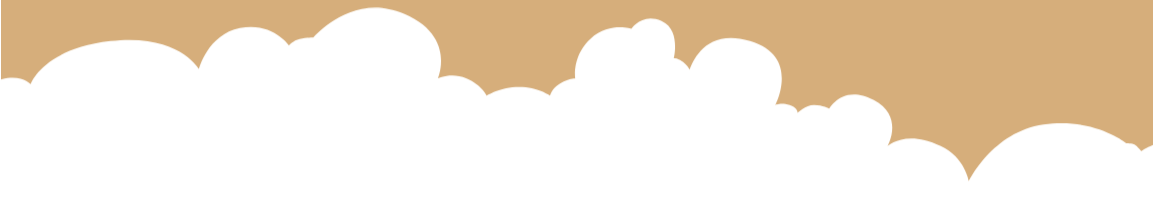What is the shape of the design elements in the background?
Provide a thorough and detailed answer to the question.

The caption states that the background is 'adorned with fluffy, cloud-like shapes', suggesting that the design elements in the background are cloud-like in shape.